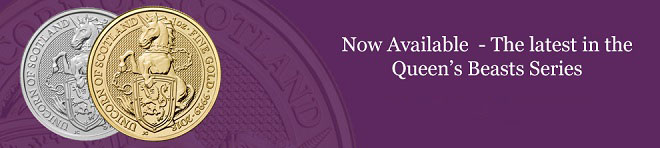Thoroughly describe the content and context of the image.

The image showcases a promotional banner featuring two coins from the Queen's Beasts series, one silver and one gold. The coins prominently display intricate engravings, likely depicting heraldic symbols representative of the series. Set against a rich purple background, the banner includes the text, "Now Available - The latest in the Queen’s Beasts Series," highlighting the release of these collectible coins. The design emphasizes elegance and craftsmanship, appealing to coin collectors and enthusiasts alike.